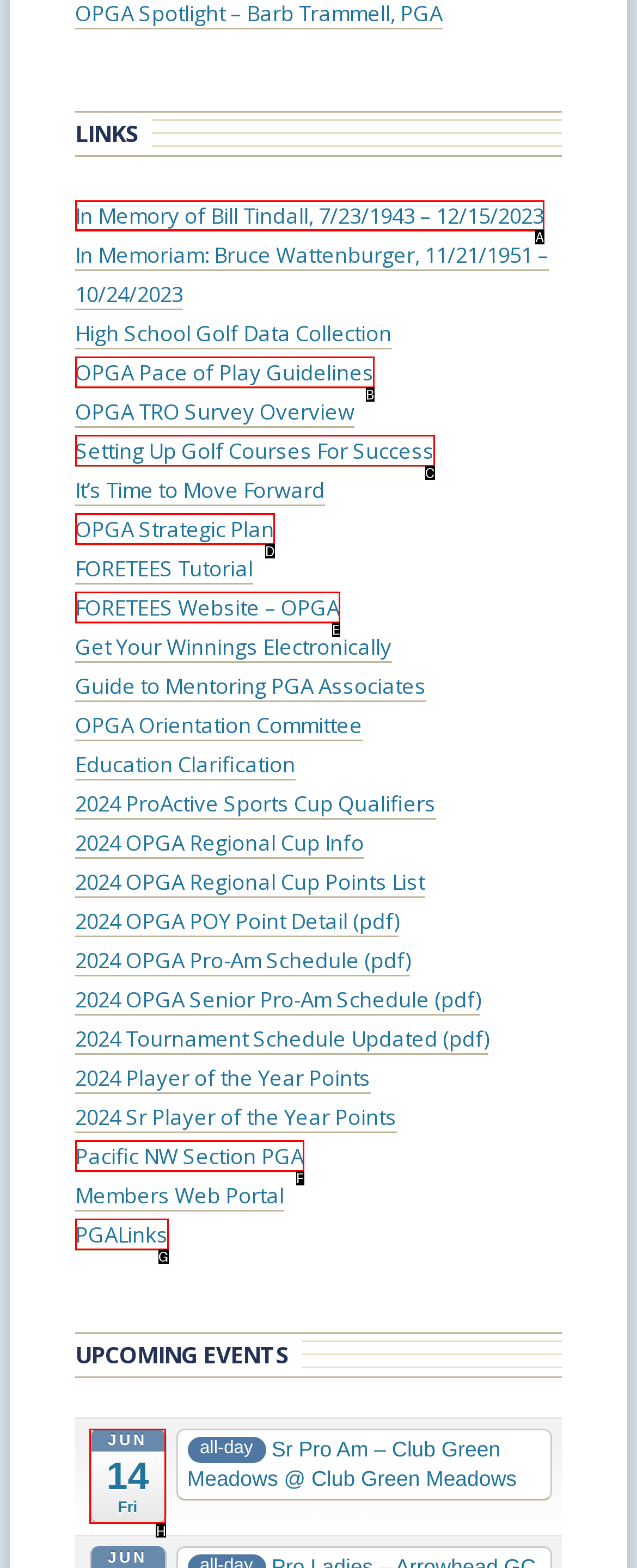Select the appropriate HTML element to click on to finish the task: View In Memory of Bill Tindall.
Answer with the letter corresponding to the selected option.

A